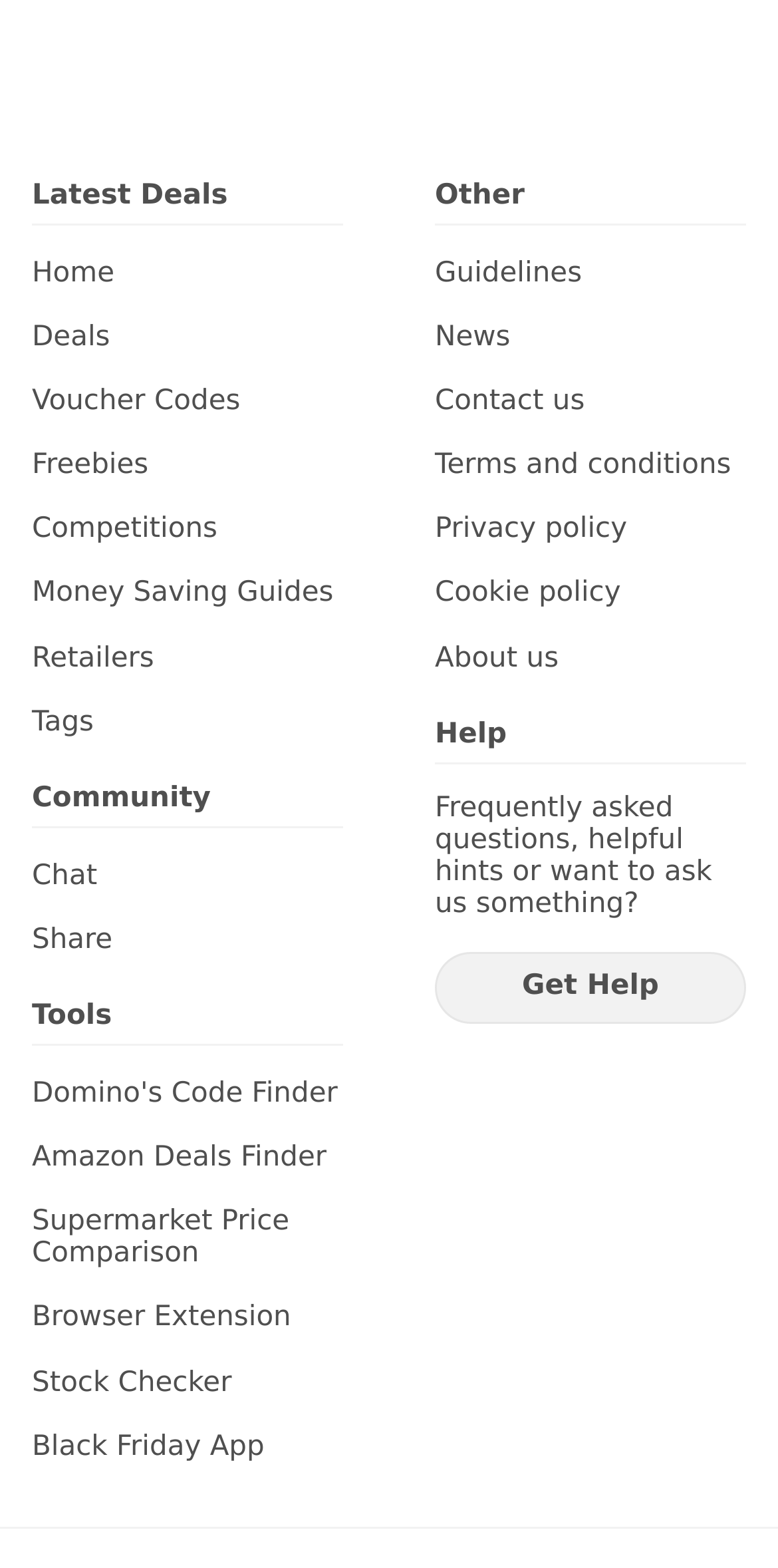How many sections are on the top left corner of the webpage?
Give a one-word or short-phrase answer derived from the screenshot.

2